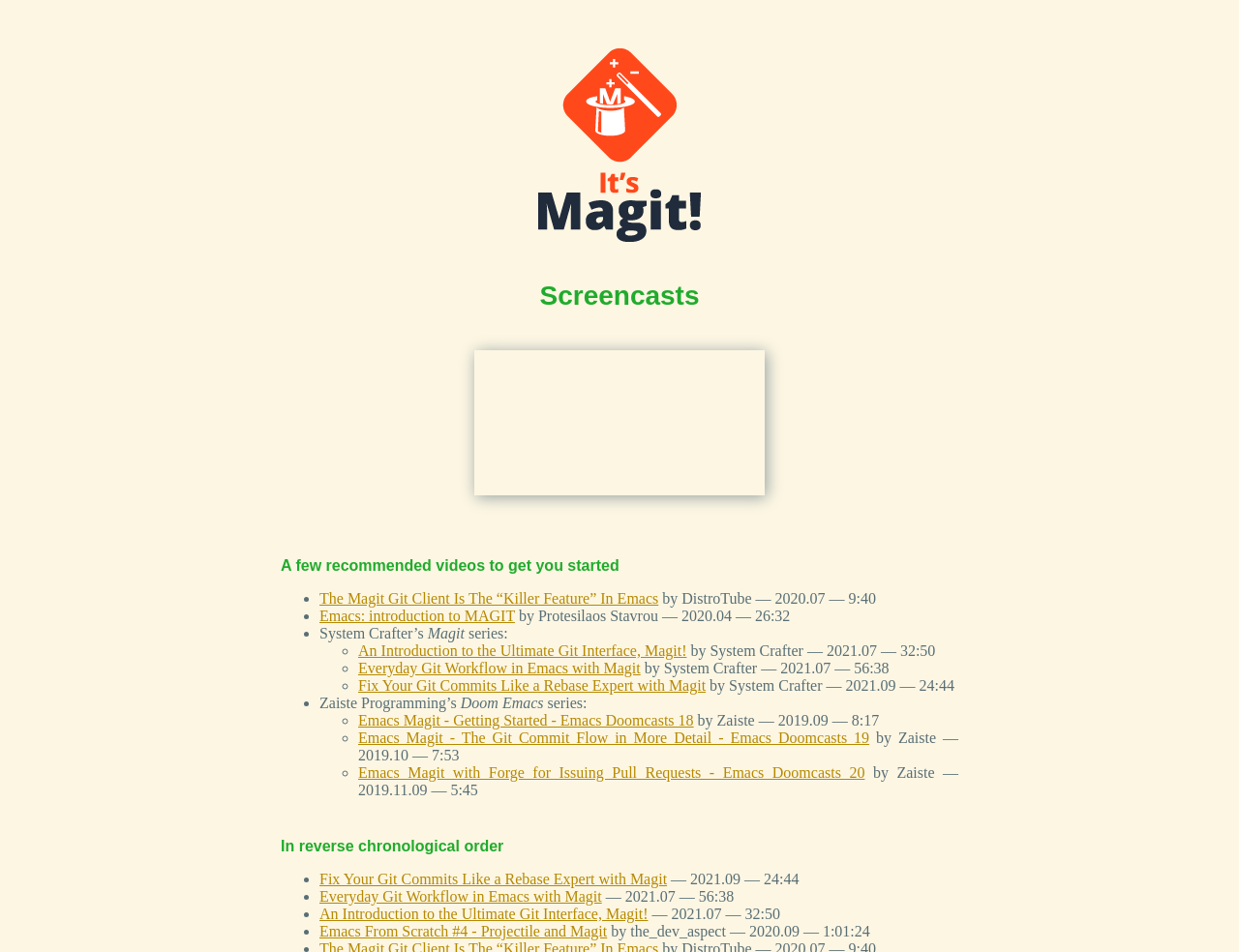Bounding box coordinates are specified in the format (top-left x, top-left y, bottom-right x, bottom-right y). All values are floating point numbers bounded between 0 and 1. Please provide the bounding box coordinate of the region this sentence describes: Emacs: introduction to MAGIT

[0.258, 0.638, 0.416, 0.655]